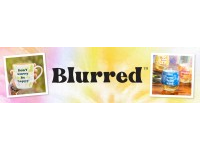What is written on the cup?
Refer to the image and provide a thorough answer to the question.

On the left side of the central text, there is a cup with a cheerful message that reads 'Isn't strong, I'm happy', conveying a lighthearted sentiment.